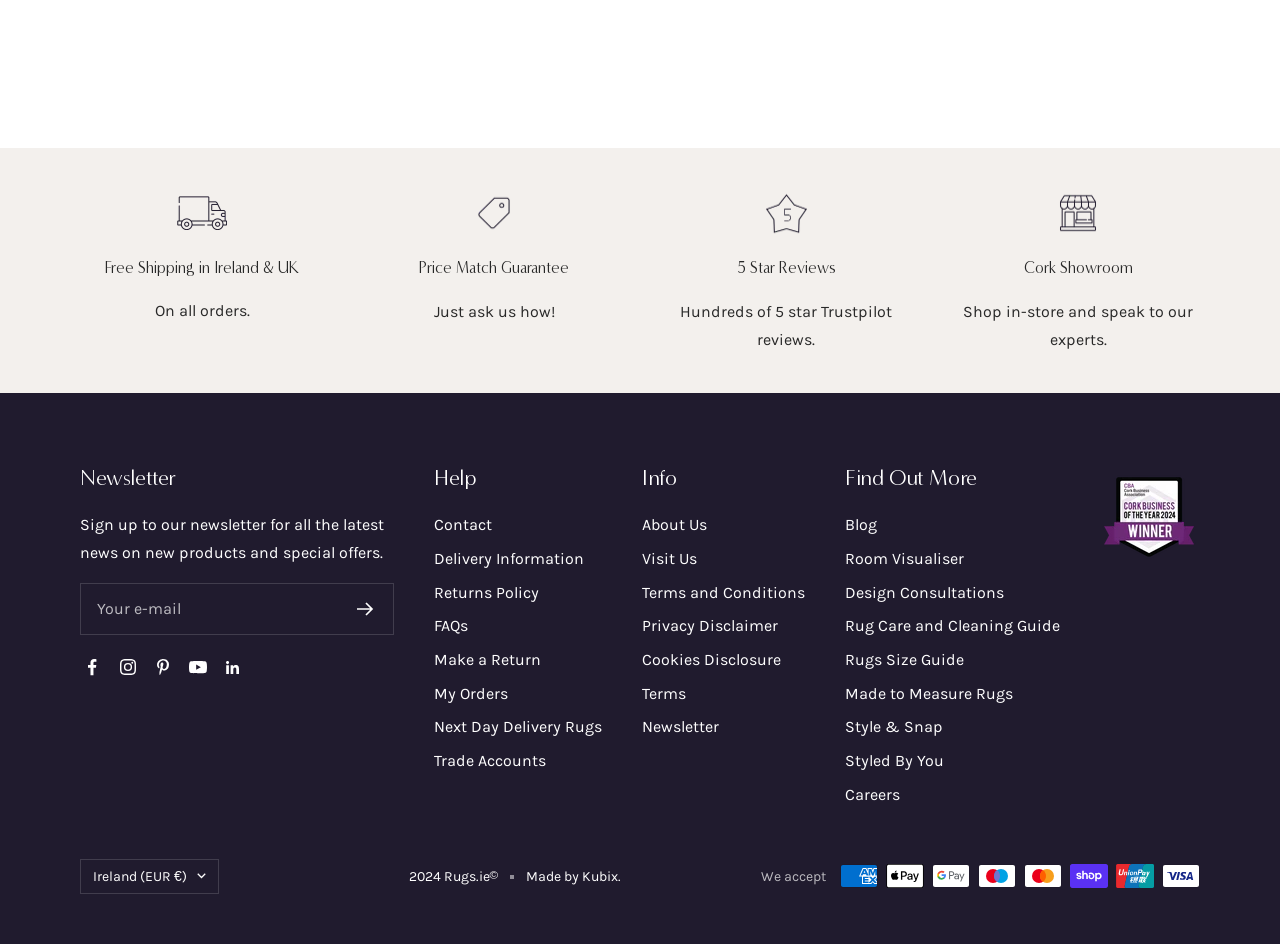Pinpoint the bounding box coordinates of the element that must be clicked to accomplish the following instruction: "Sign up to the newsletter". The coordinates should be in the format of four float numbers between 0 and 1, i.e., [left, top, right, bottom].

[0.062, 0.617, 0.308, 0.672]